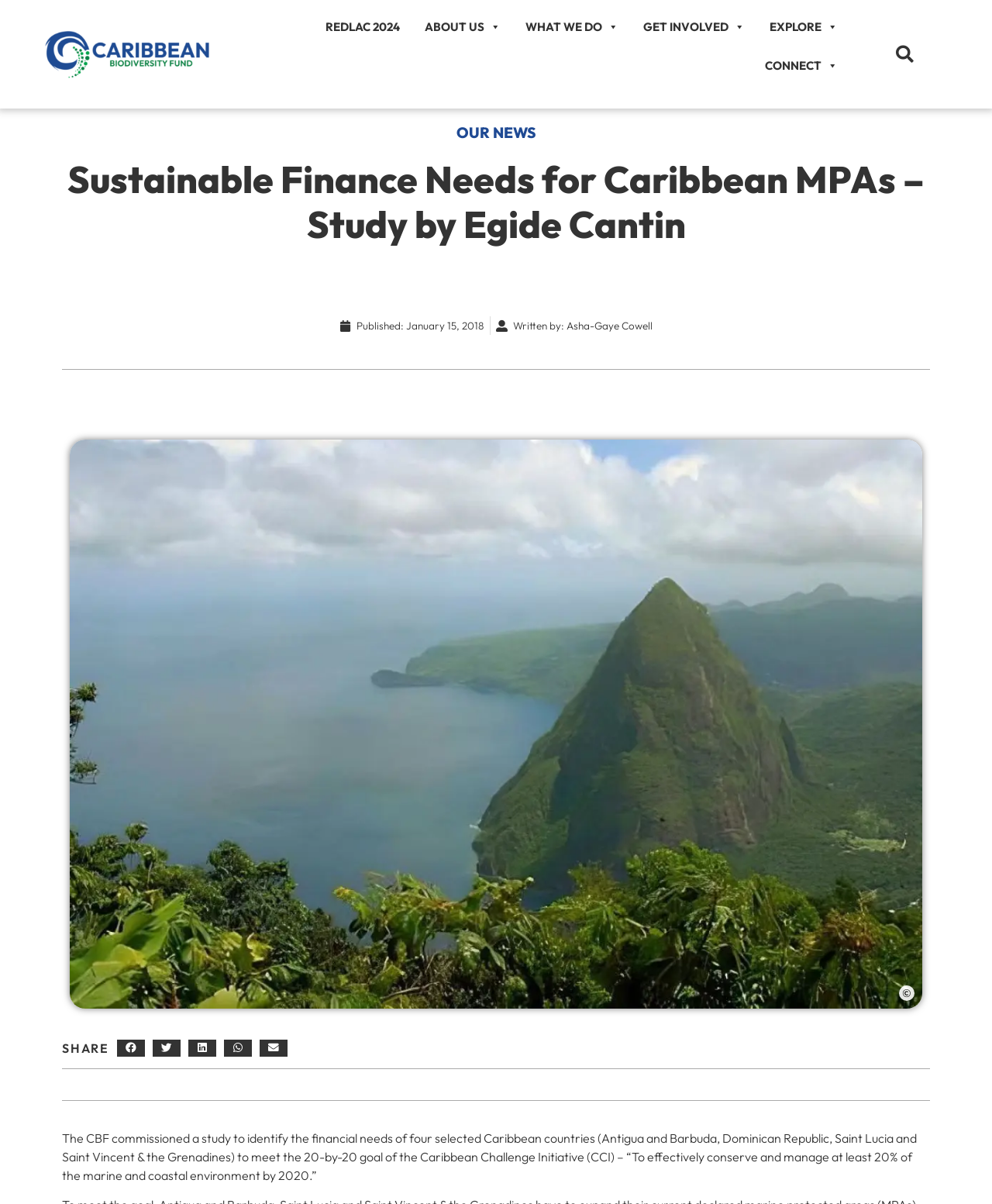Please answer the following question using a single word or phrase: 
What is the goal of the Caribbean Challenge Initiative (CCI)?

To conserve 20% of marine and coastal environment by 2020